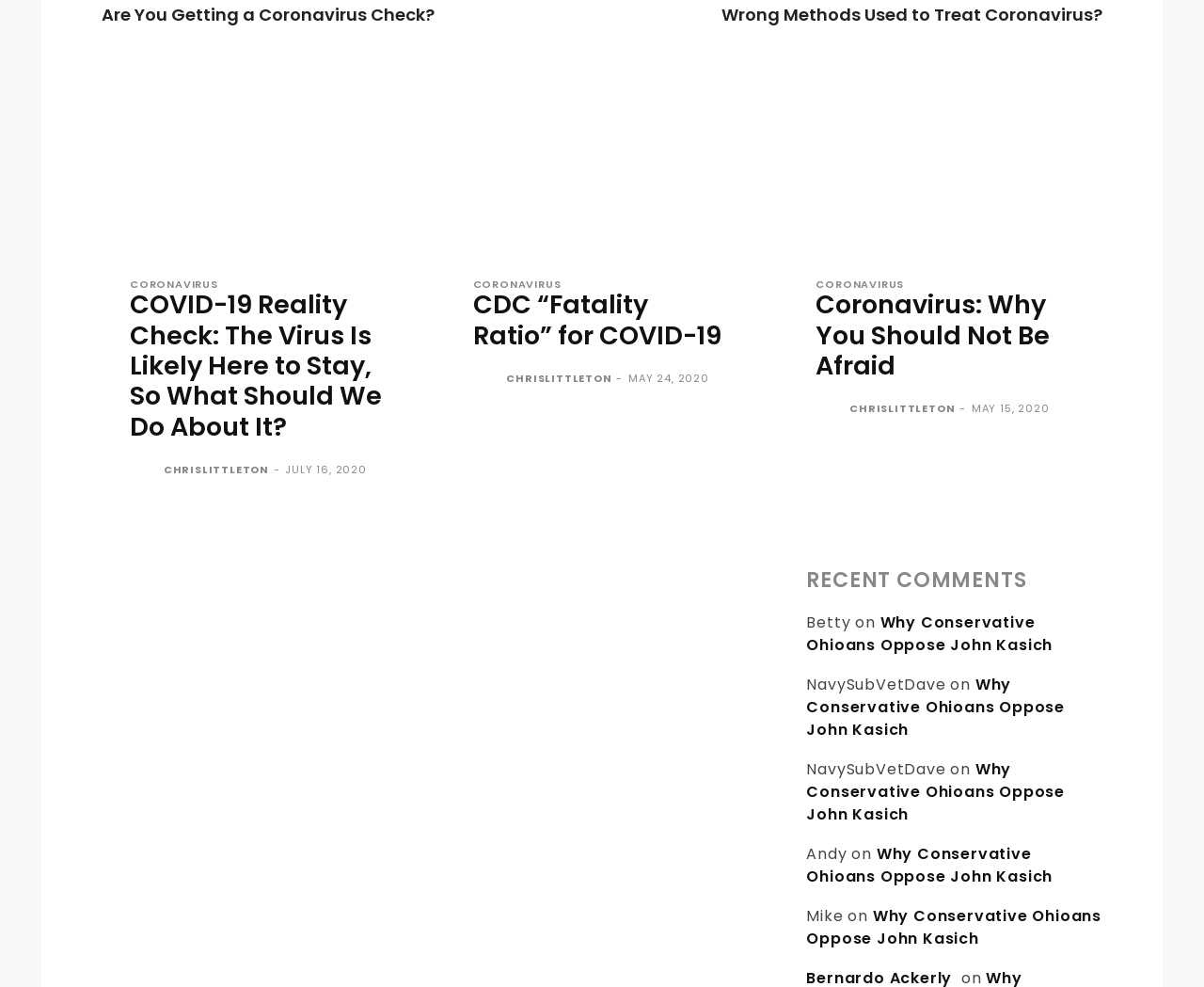Highlight the bounding box coordinates of the region I should click on to meet the following instruction: "View the article 'CDC “Fatality Ratio” for COVID-19'".

[0.369, 0.063, 0.631, 0.255]